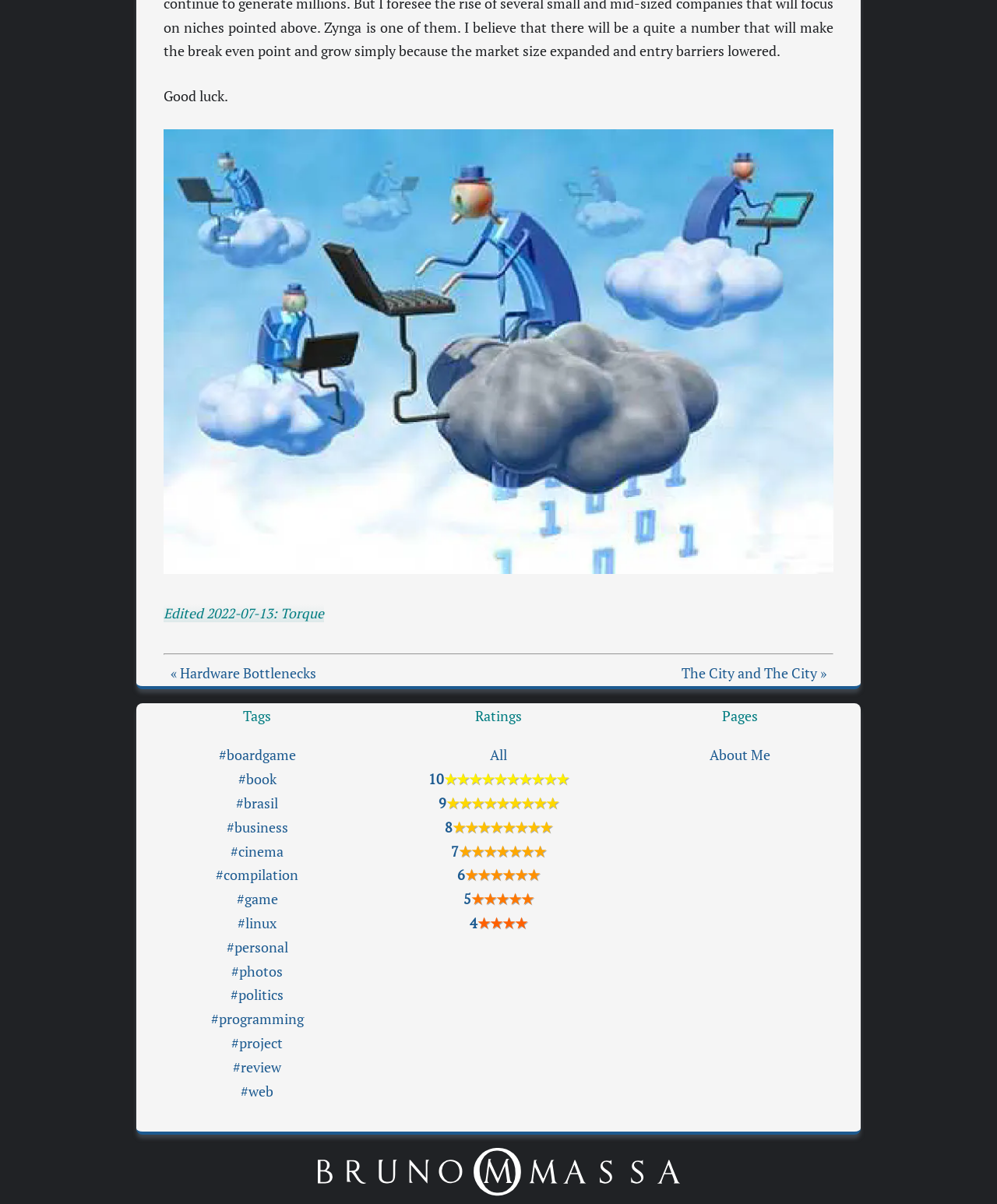How many links are there in the 'Tags' section?
Give a single word or phrase answer based on the content of the image.

12